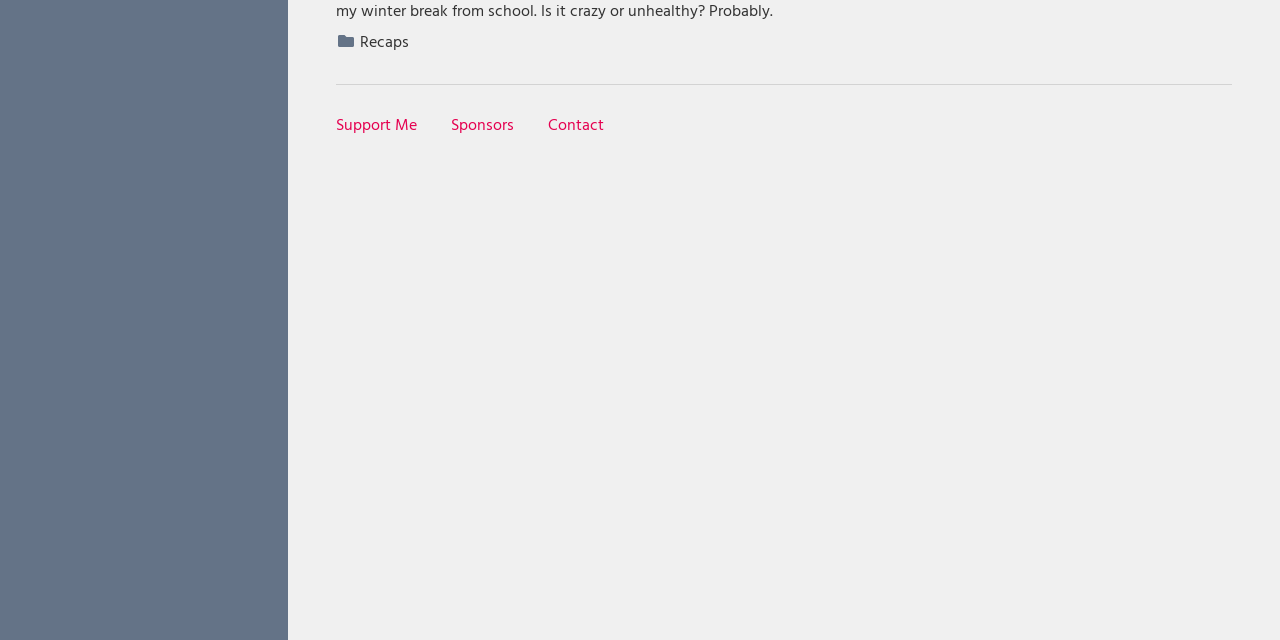Bounding box coordinates are given in the format (top-left x, top-left y, bottom-right x, bottom-right y). All values should be floating point numbers between 0 and 1. Provide the bounding box coordinate for the UI element described as: Support Me

[0.262, 0.177, 0.326, 0.217]